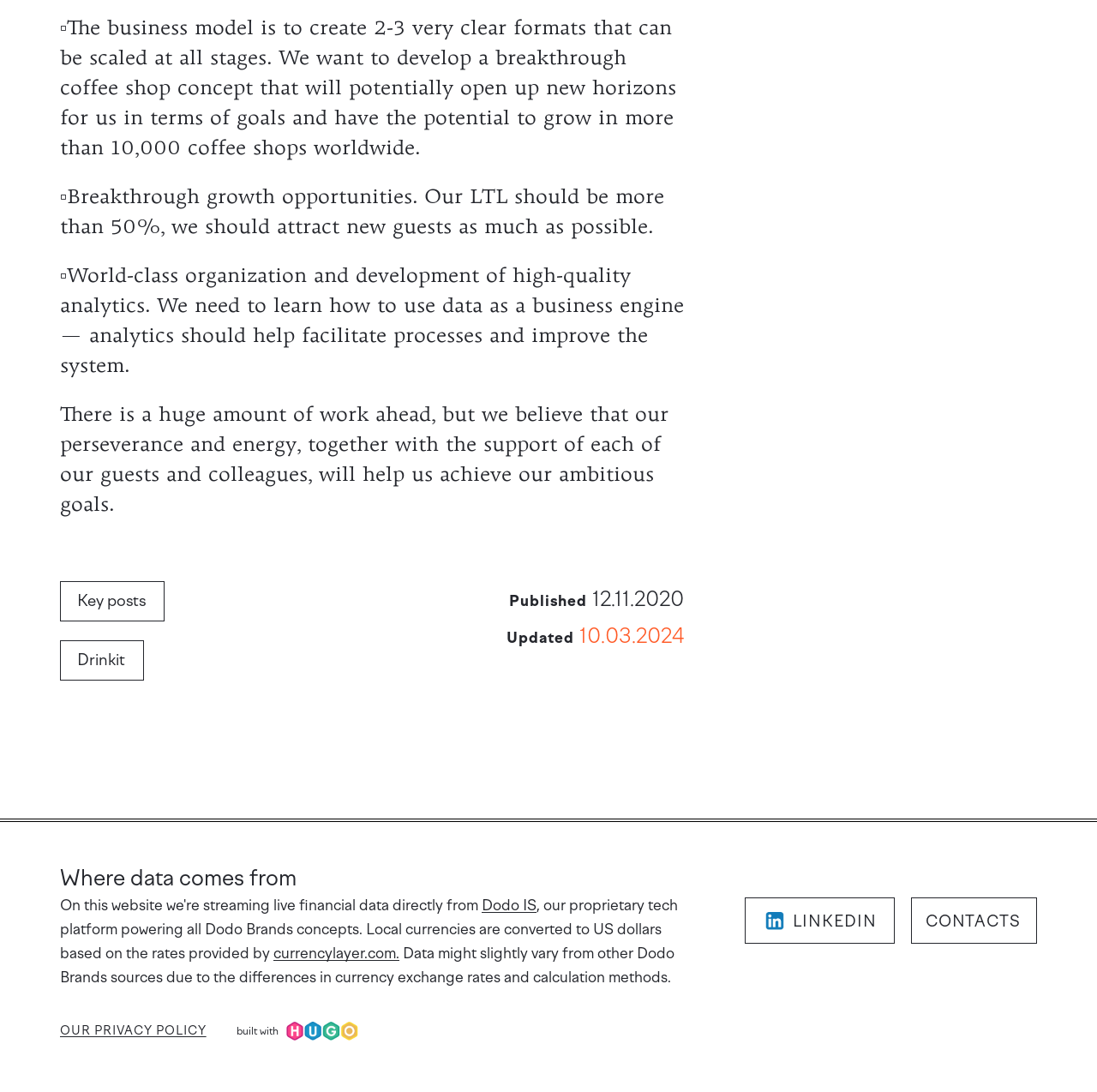Ascertain the bounding box coordinates for the UI element detailed here: "Our privacy policy". The coordinates should be provided as [left, top, right, bottom] with each value being a float between 0 and 1.

[0.055, 0.937, 0.188, 0.95]